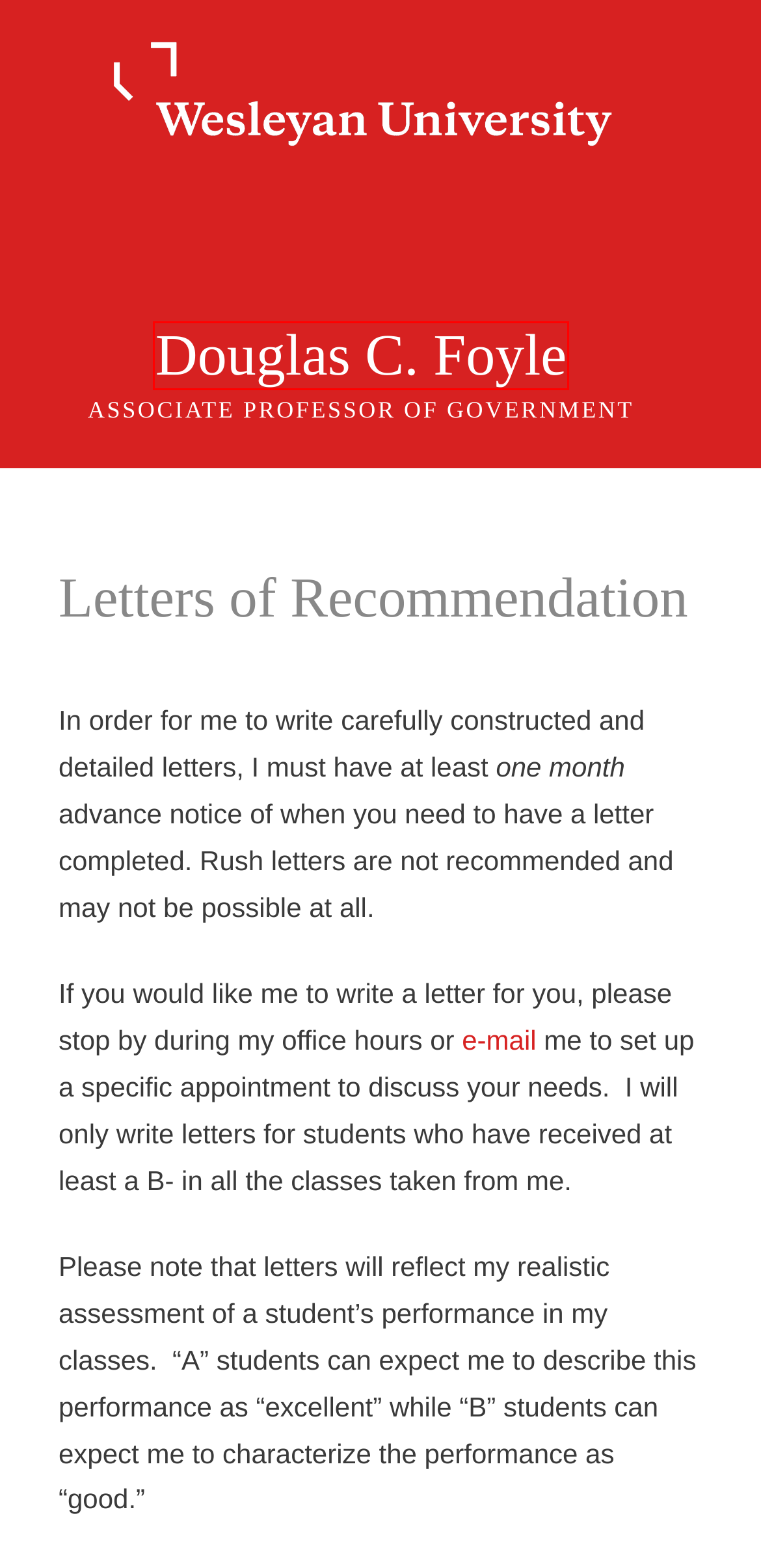You are presented with a screenshot of a webpage containing a red bounding box around a particular UI element. Select the best webpage description that matches the new webpage after clicking the element within the bounding box. Here are the candidates:
A. Essay Guide – Douglas C. Foyle
B. Honors Theses – Douglas C. Foyle
C. Welcome, Government - Wesleyan University
D. Douglas C. Foyle – Associate Professor of Government
E. Welcome to Wesleyan University - Middletown, Connecticut - Wesleyan University
F. Grading – Douglas C. Foyle
G. Should I get a Ph.D.? – Douglas C. Foyle
H. Drop/Add Process – Douglas C. Foyle

D